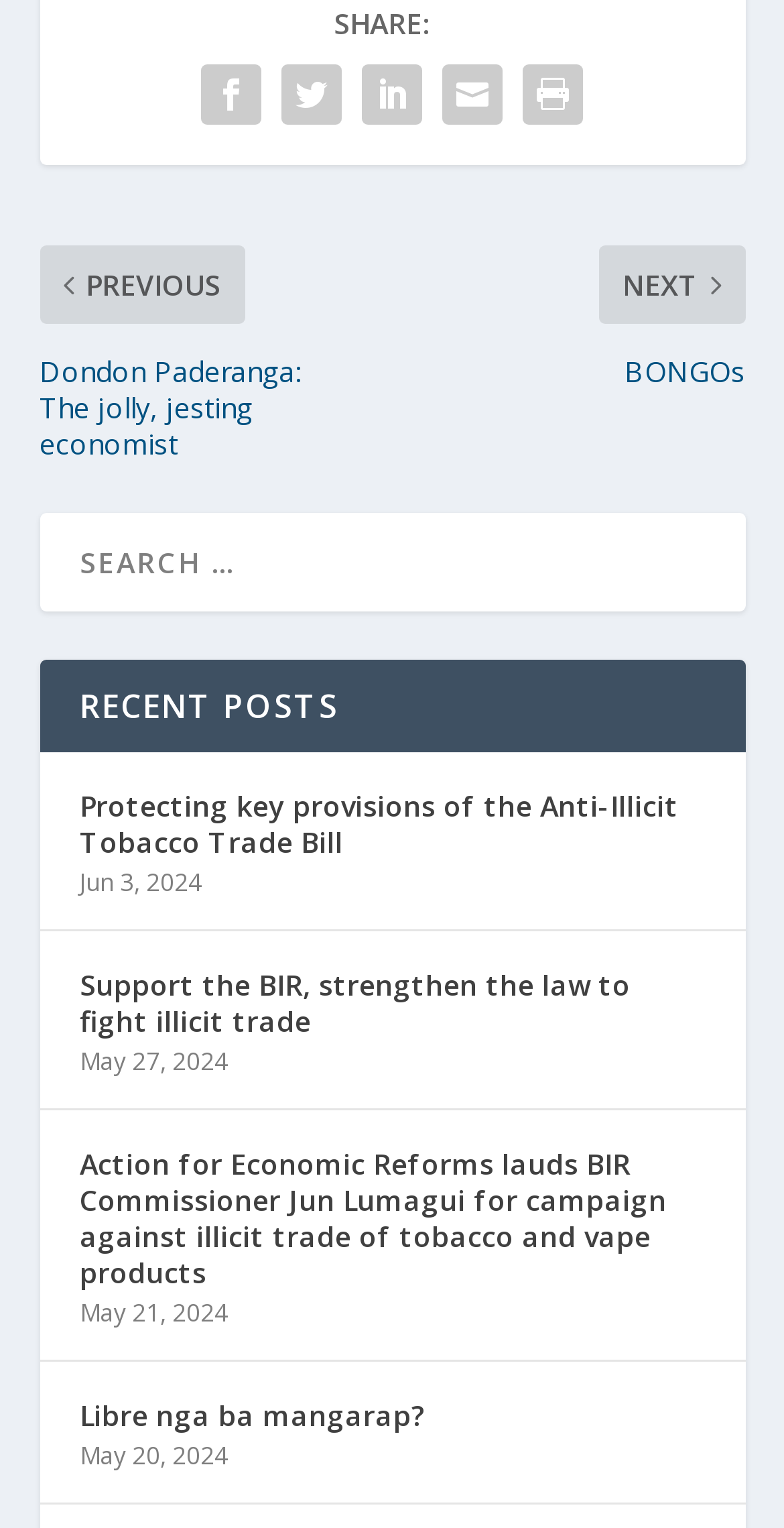What is the date of the oldest post displayed on this webpage?
Give a one-word or short-phrase answer derived from the screenshot.

May 20, 2024